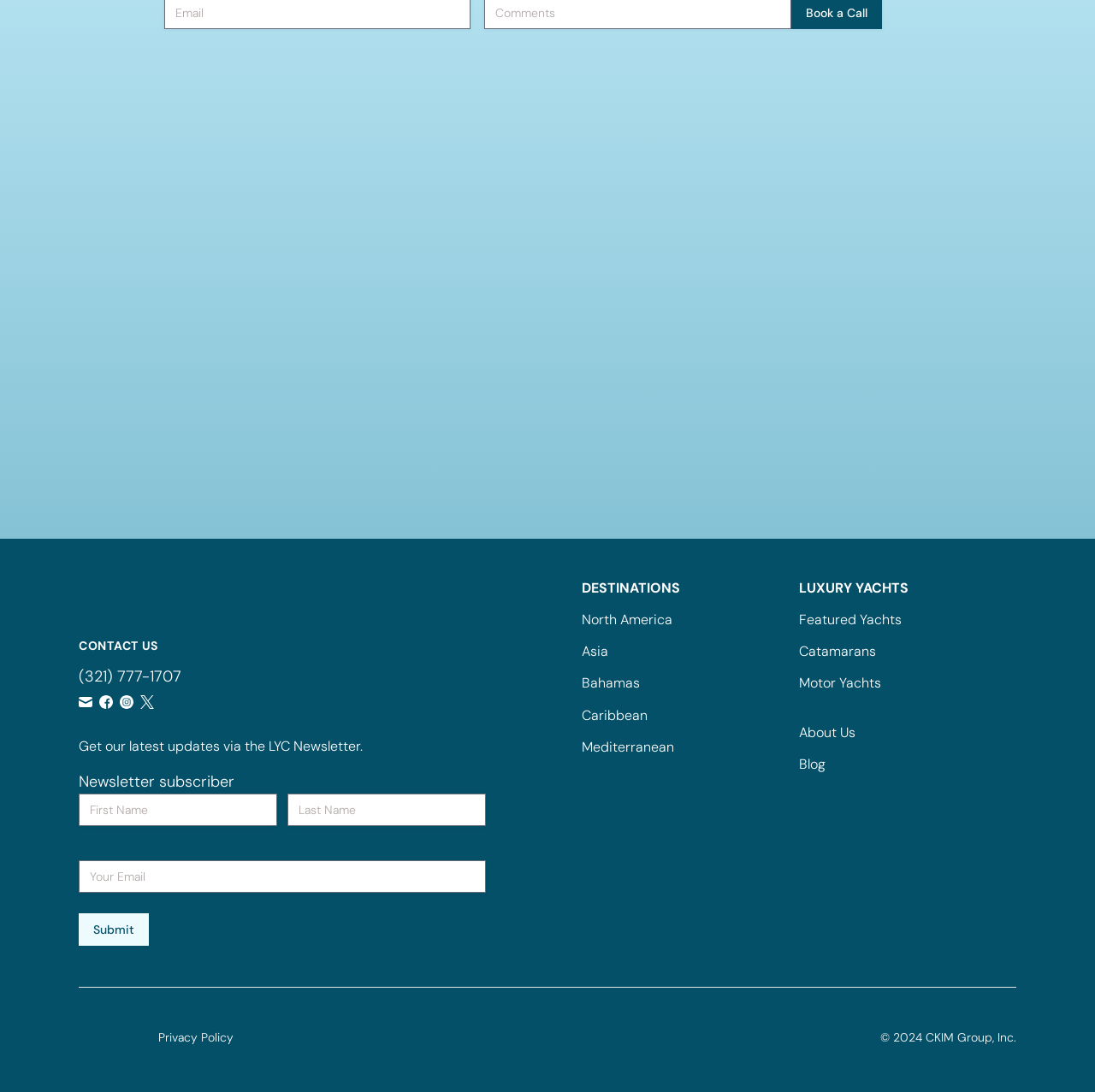Return the bounding box coordinates of the UI element that corresponds to this description: "(321) 777-1707". The coordinates must be given as four float numbers in the range of 0 and 1, [left, top, right, bottom].

[0.072, 0.61, 0.166, 0.629]